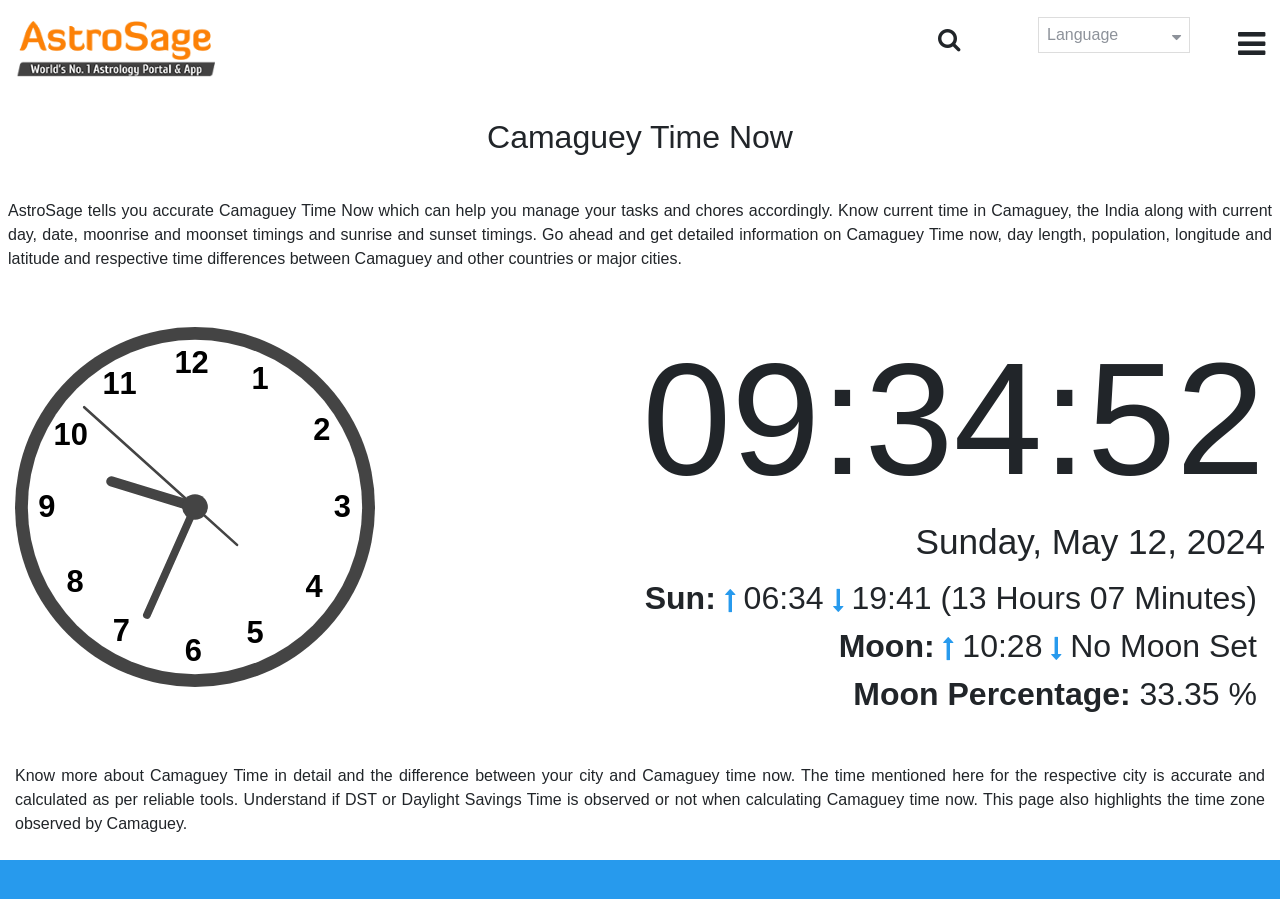Is DST observed in Camaguey?
Please provide a single word or phrase as the answer based on the screenshot.

Unknown